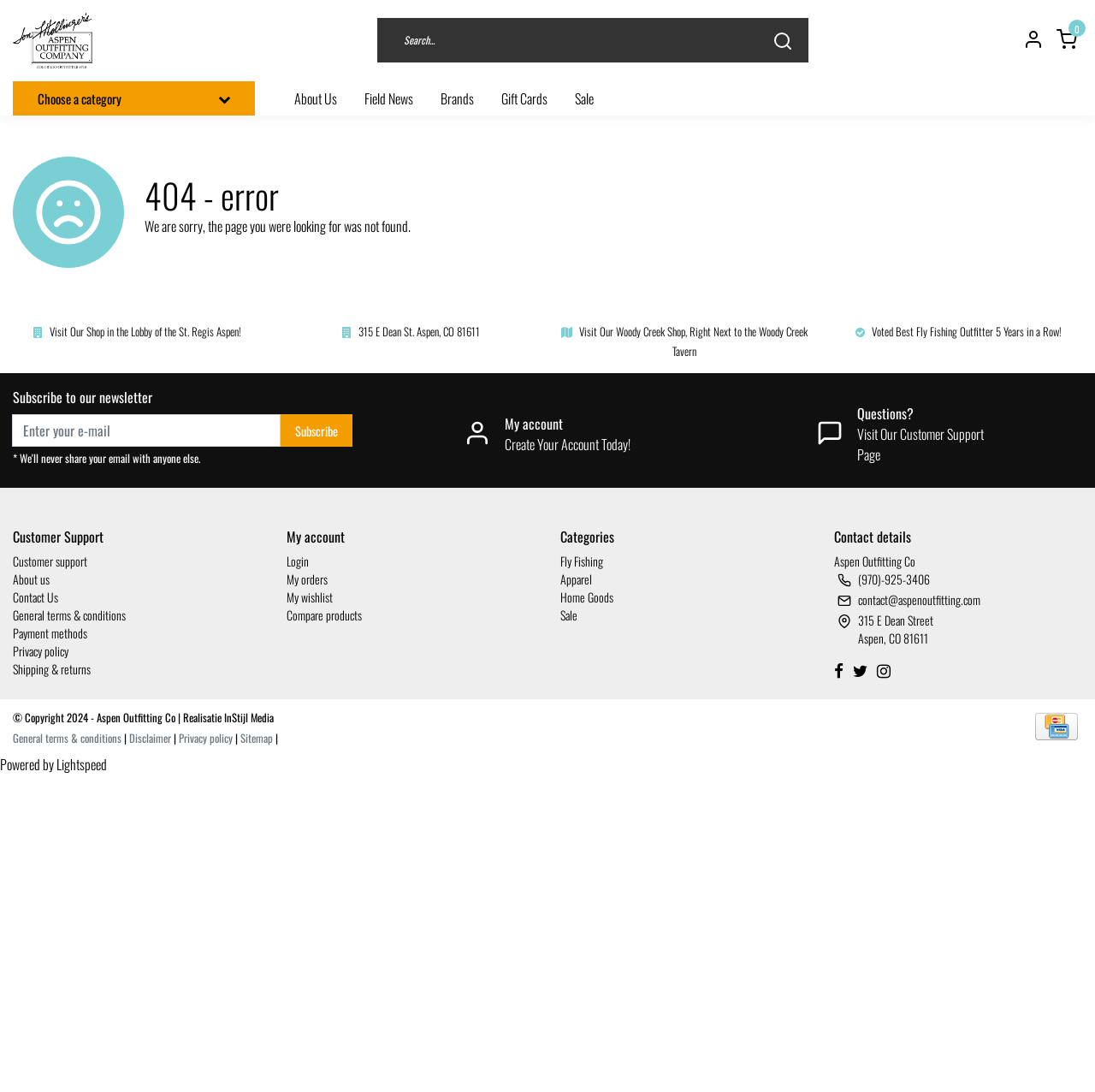Please determine and provide the text content of the webpage's heading.

404 - error